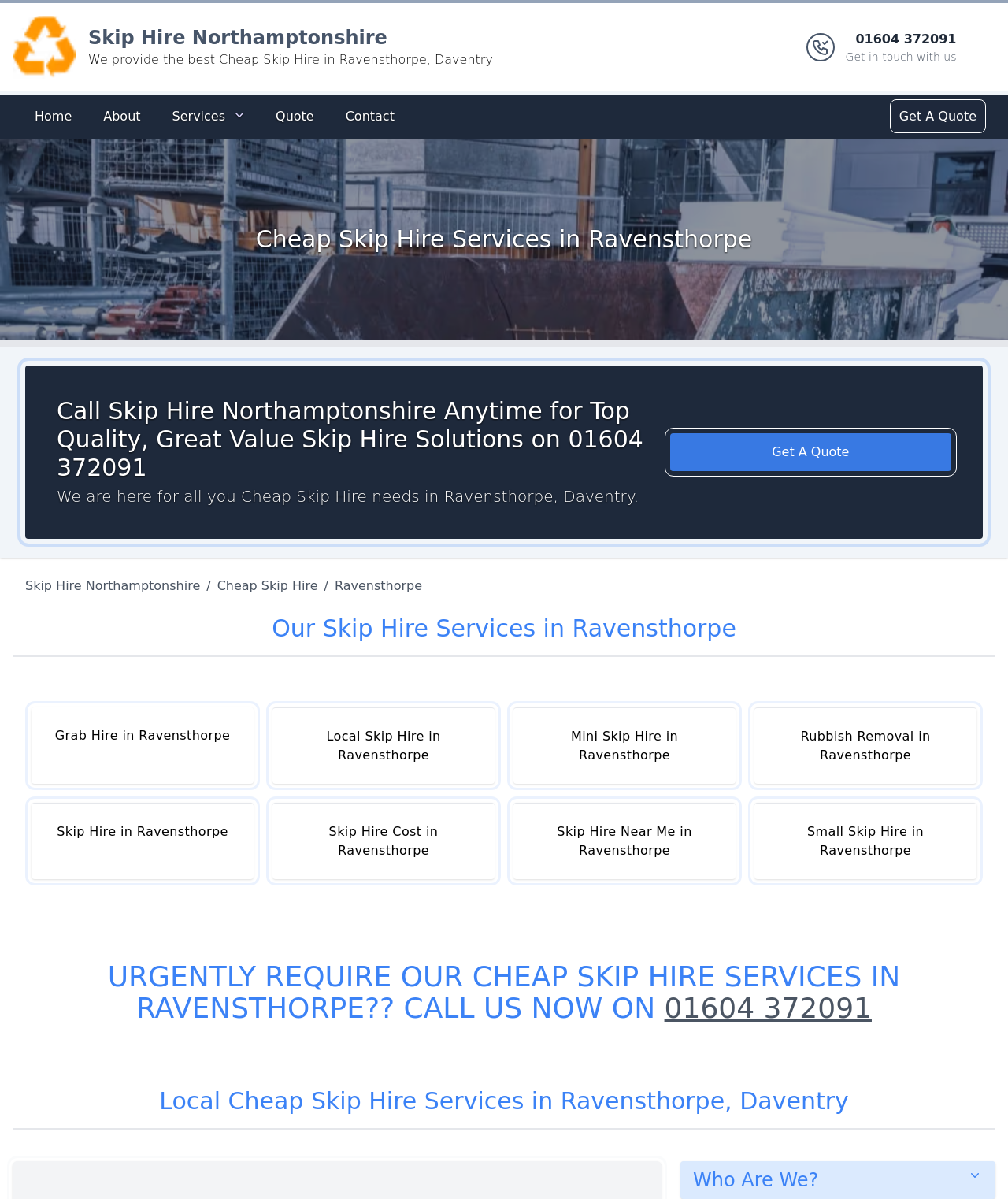Respond to the question below with a single word or phrase:
What is the name of the company providing Cheap Skip Hire services in Ravensthorpe?

Skip Hire Northamptonshire